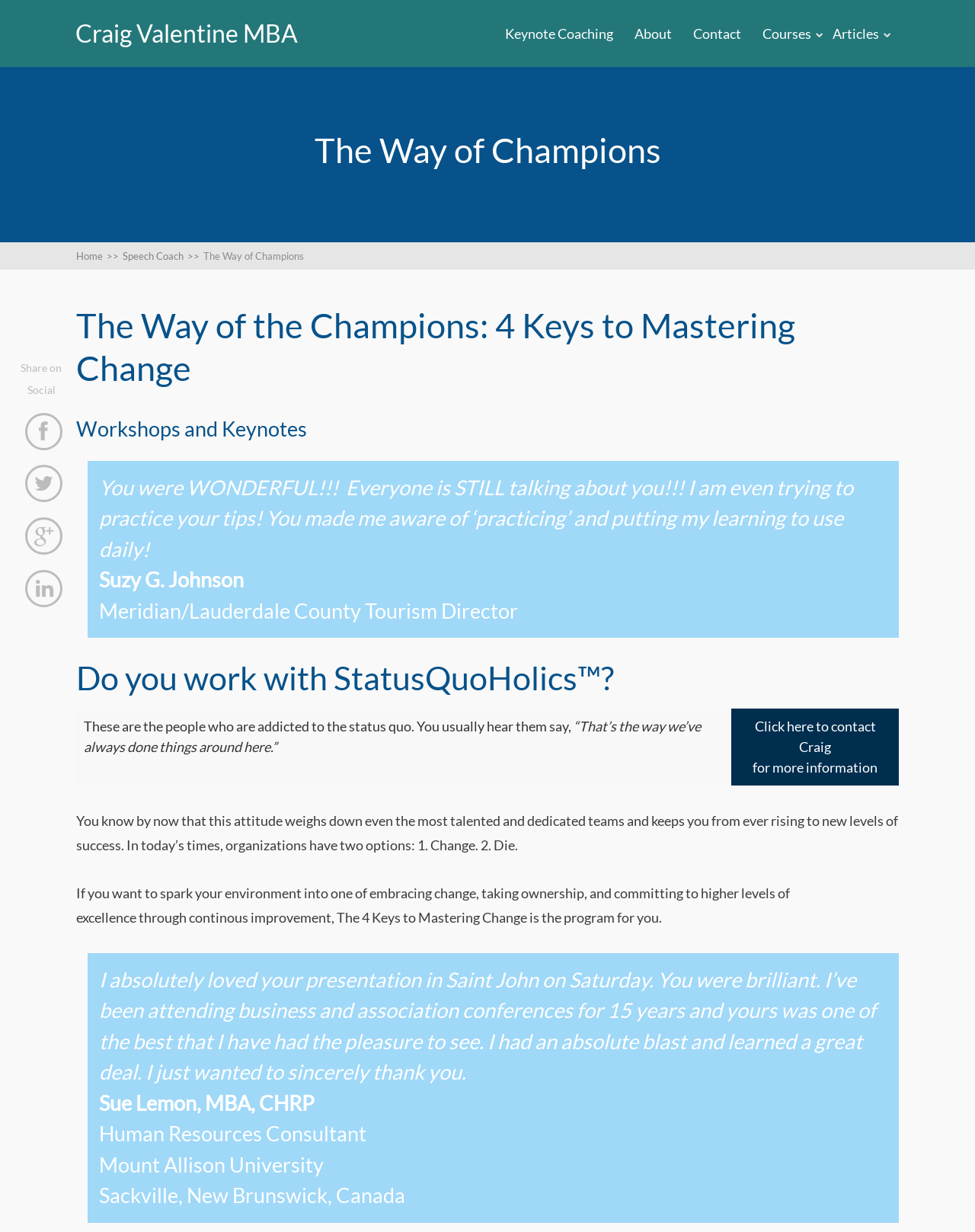Can you find the bounding box coordinates for the UI element given this description: "Keynote Coaching"? Provide the coordinates as four float numbers between 0 and 1: [left, top, right, bottom].

[0.518, 0.02, 0.629, 0.034]